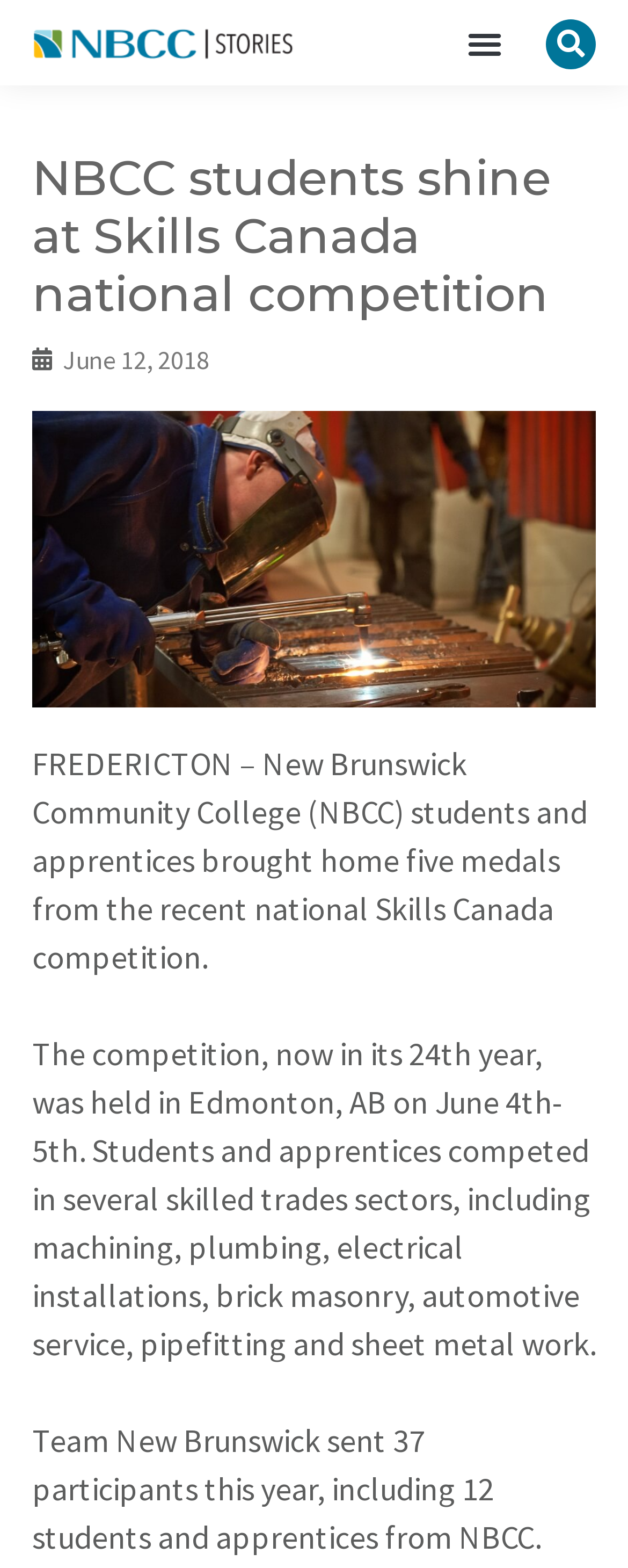Use a single word or phrase to answer this question: 
Where was the Skills Canada competition held?

Edmonton, AB